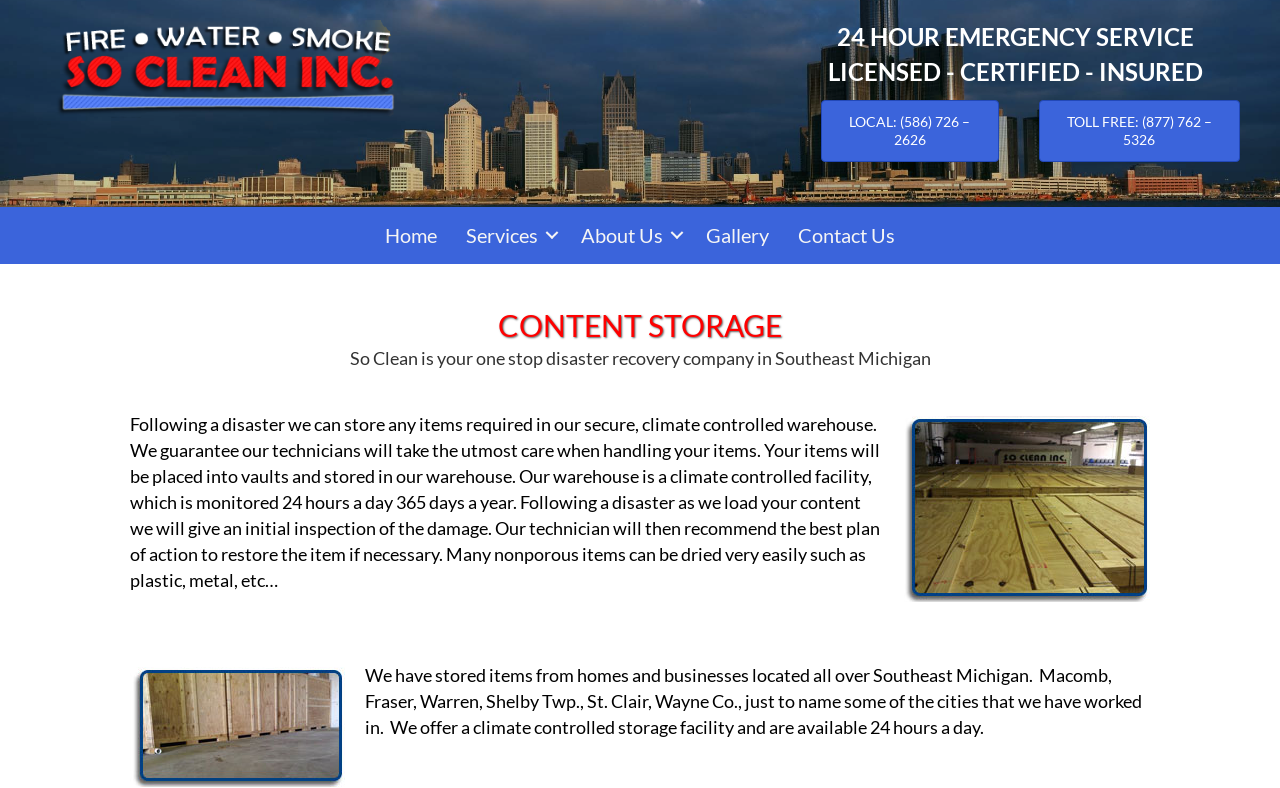Using the webpage screenshot and the element description LOCAL: (586) 726 – 2626, determine the bounding box coordinates. Specify the coordinates in the format (top-left x, top-left y, bottom-right x, bottom-right y) with values ranging from 0 to 1.

[0.641, 0.126, 0.78, 0.205]